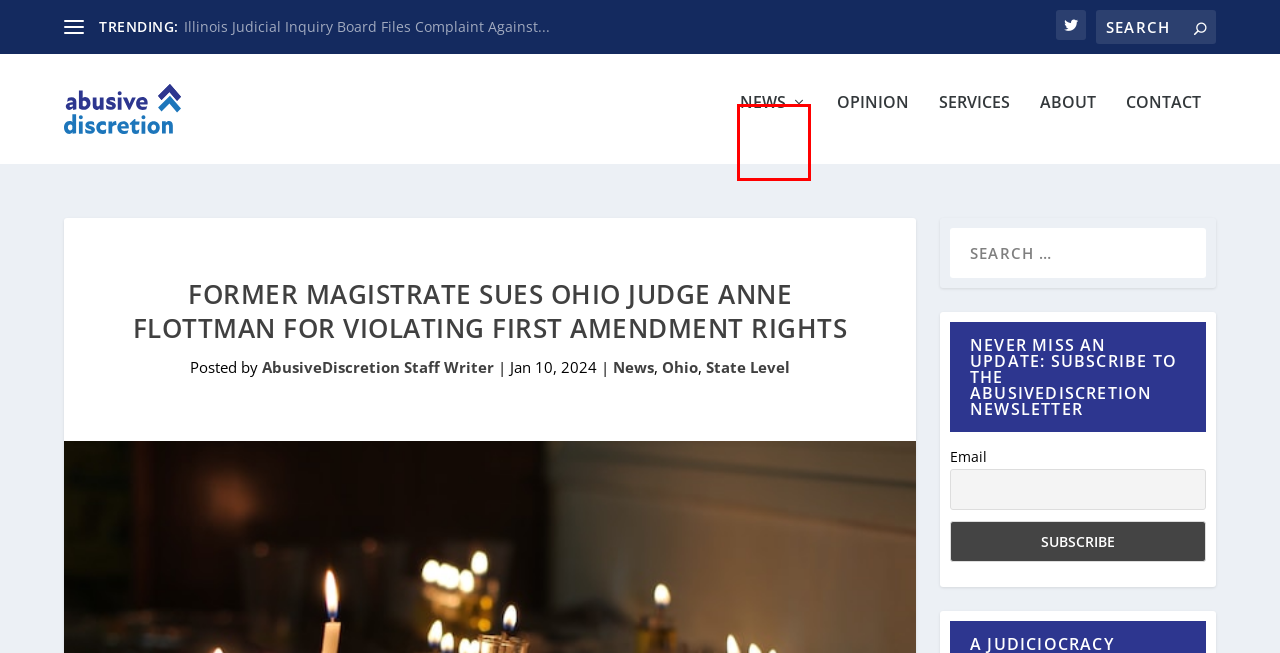You have been given a screenshot of a webpage with a red bounding box around a UI element. Select the most appropriate webpage description for the new webpage that appears after clicking the element within the red bounding box. The choices are:
A. AbusiveDiscretion |
B. Services - AbusiveDiscretion
C. News - AbusiveDiscretion
D. AbusiveDiscretion Staff Writer - AbusiveDiscretion
E. Ohio - AbusiveDiscretion
F. Opinion - AbusiveDiscretion
G. Contact - AbusiveDiscretion
H. State Level - AbusiveDiscretion

C